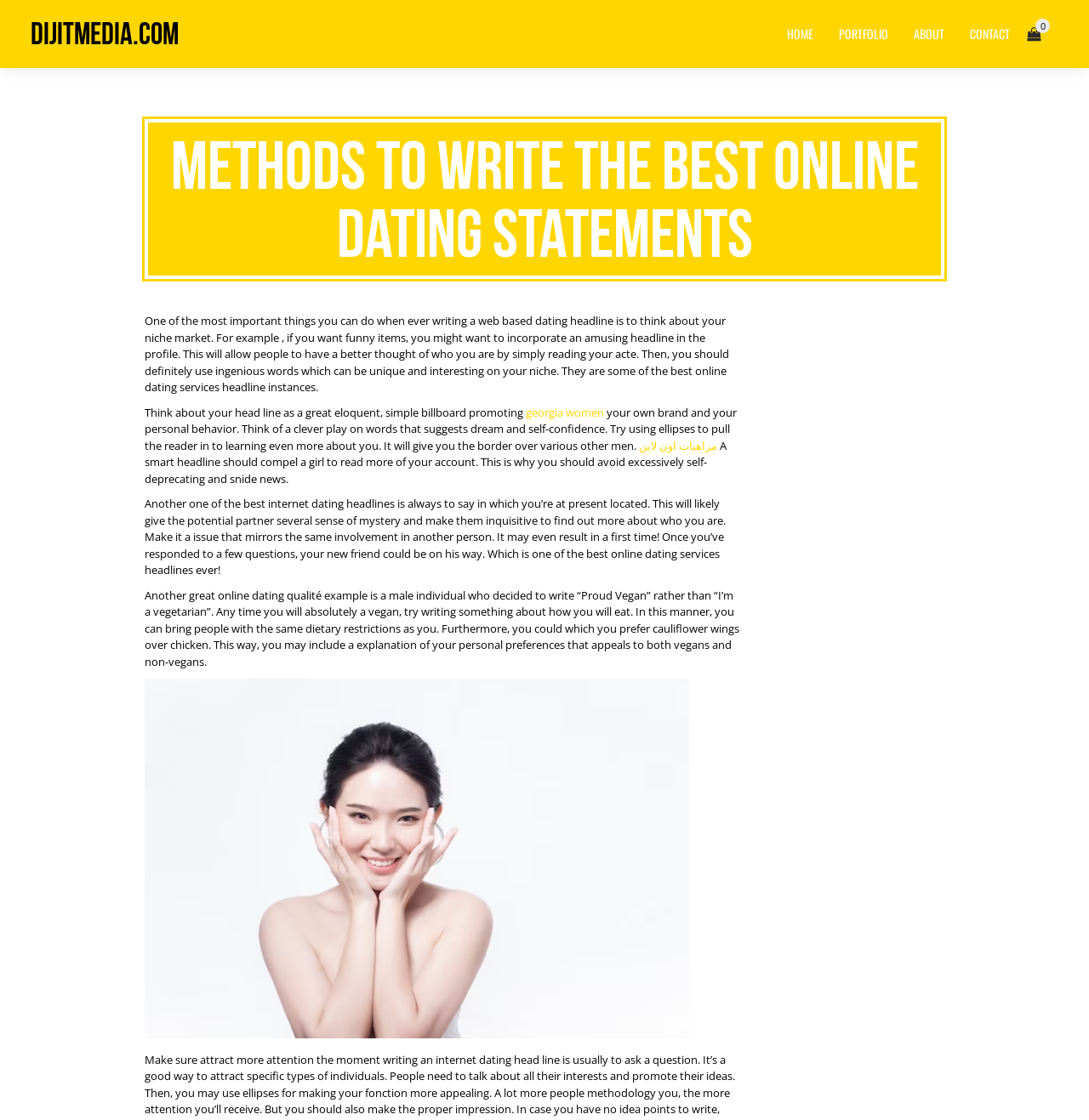Given the element description مراهنات اون لاين, predict the bounding box coordinates for the UI element in the webpage screenshot. The format should be (top-left x, top-left y, bottom-right x, bottom-right y), and the values should be between 0 and 1.

[0.587, 0.391, 0.659, 0.404]